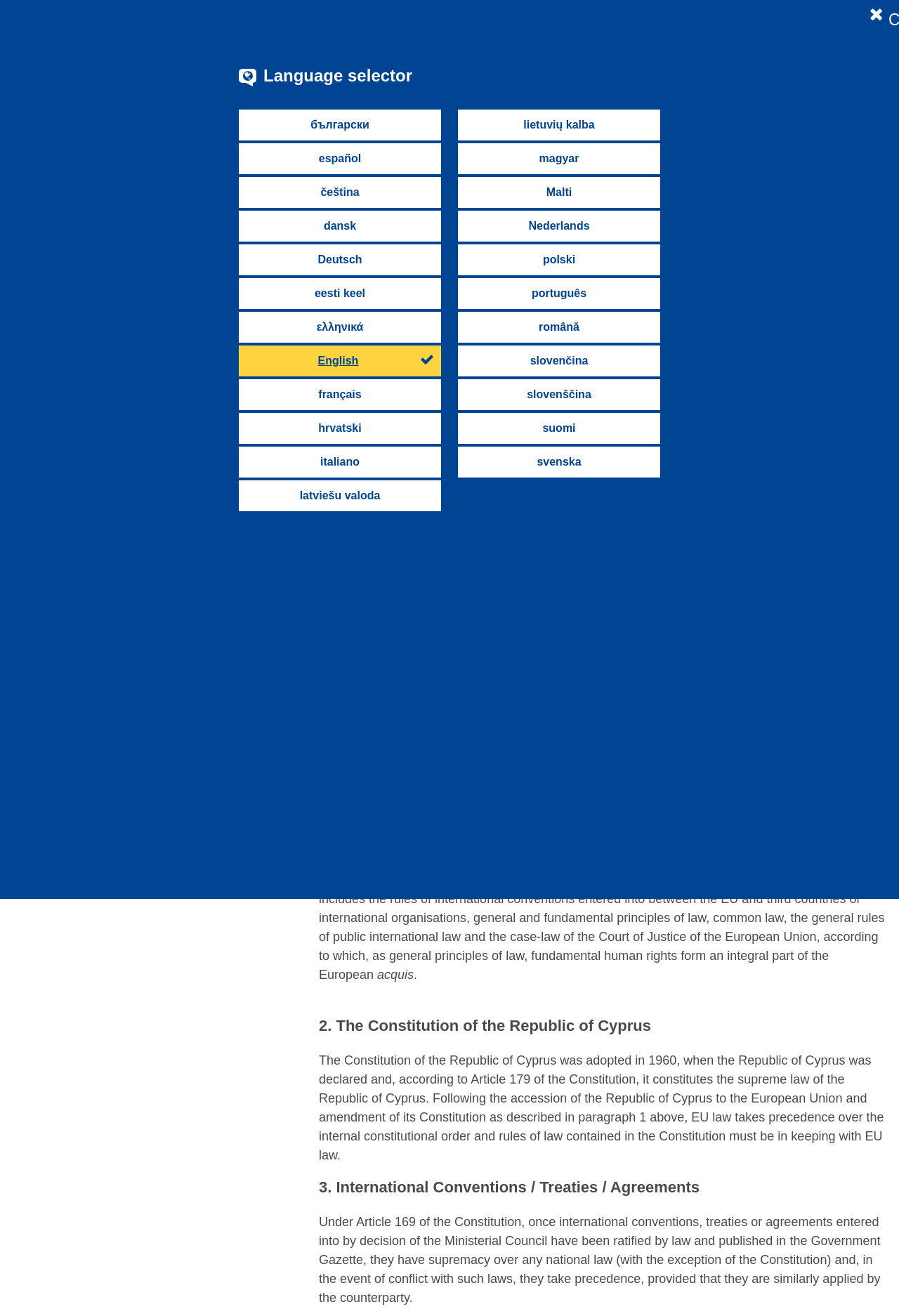Using the given element description, provide the bounding box coordinates (top-left x, top-left y, bottom-right x, bottom-right y) for the corresponding UI element in the screenshot: cookies policy page

[0.264, 0.646, 0.373, 0.655]